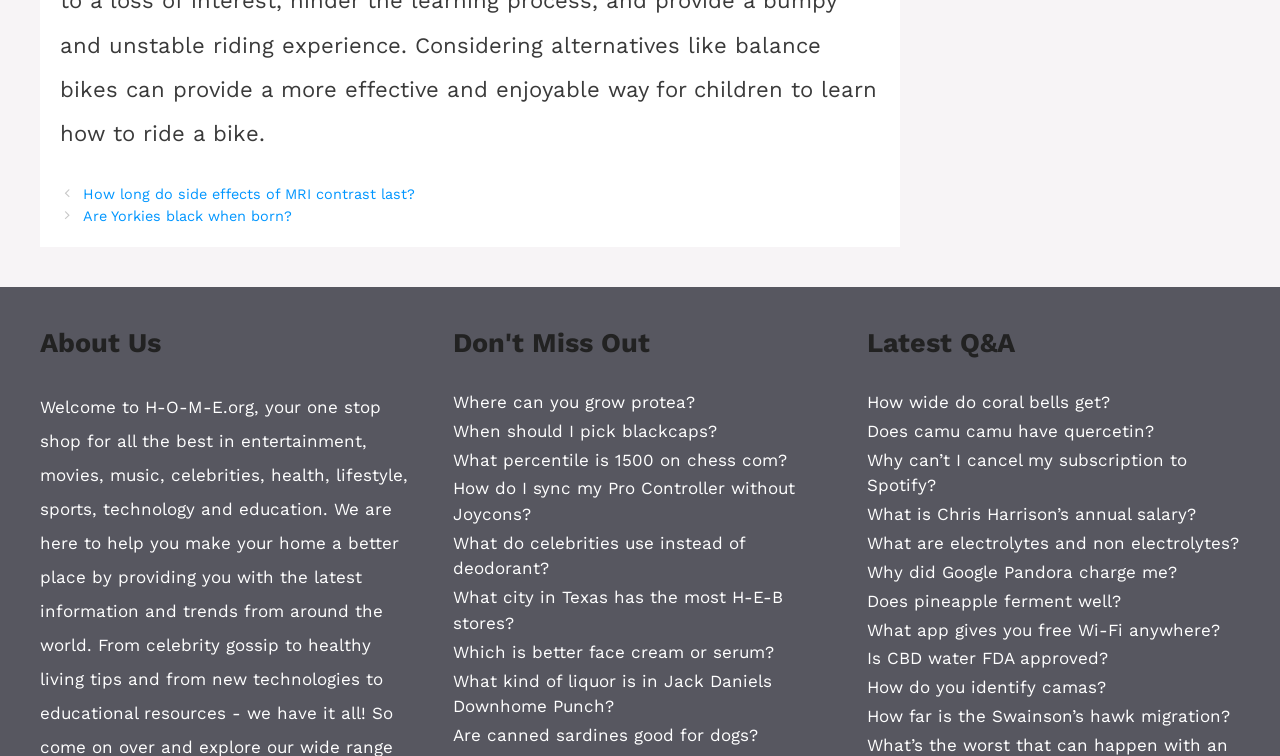Please specify the coordinates of the bounding box for the element that should be clicked to carry out this instruction: "Click on 'What is Chris Harrison’s annual salary?'". The coordinates must be four float numbers between 0 and 1, formatted as [left, top, right, bottom].

[0.677, 0.667, 0.934, 0.693]